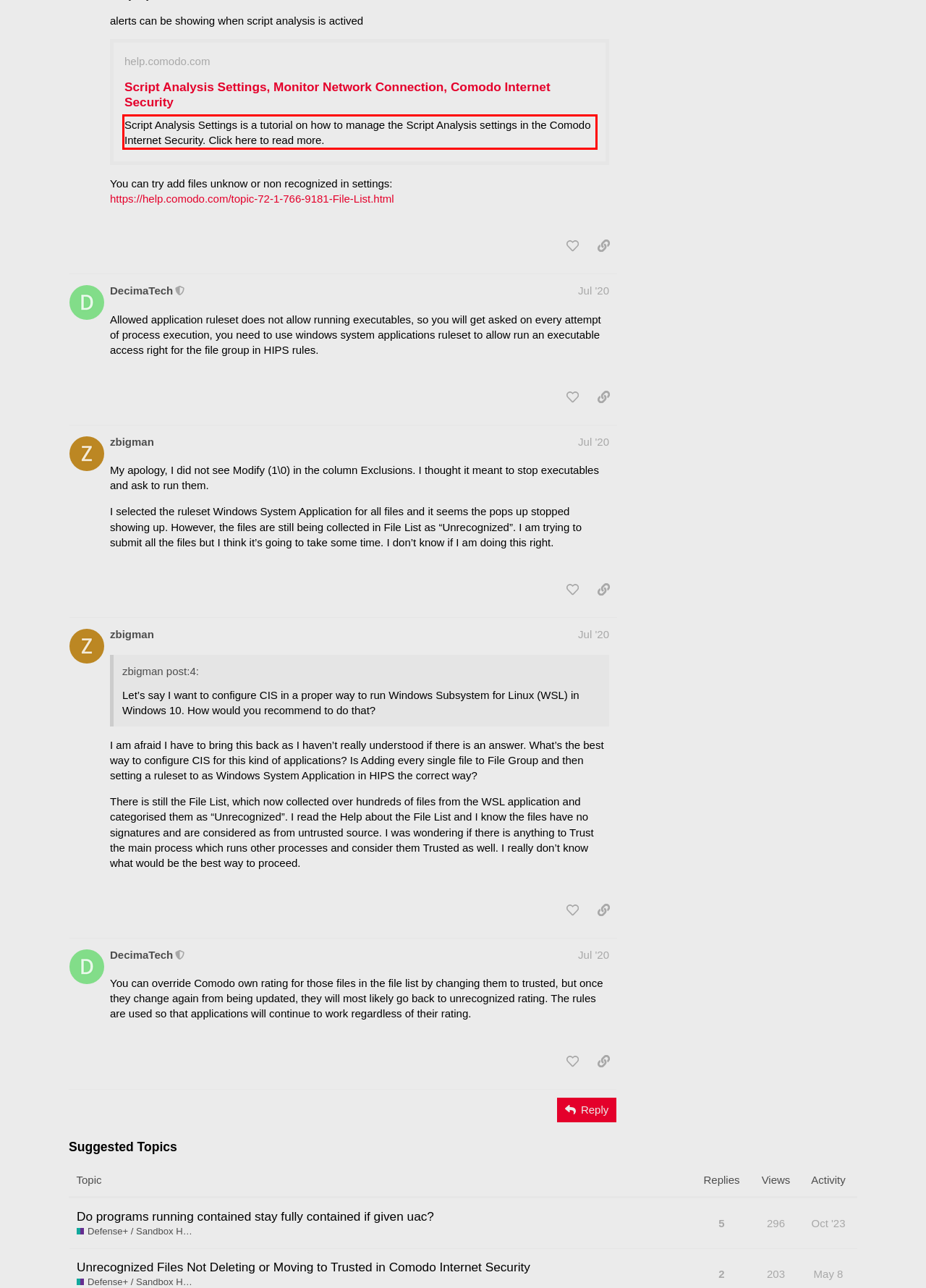You have a screenshot with a red rectangle around a UI element. Recognize and extract the text within this red bounding box using OCR.

Script Analysis Settings is a tutorial on how to manage the Script Analysis settings in the Comodo Internet Security. Click here to read more.